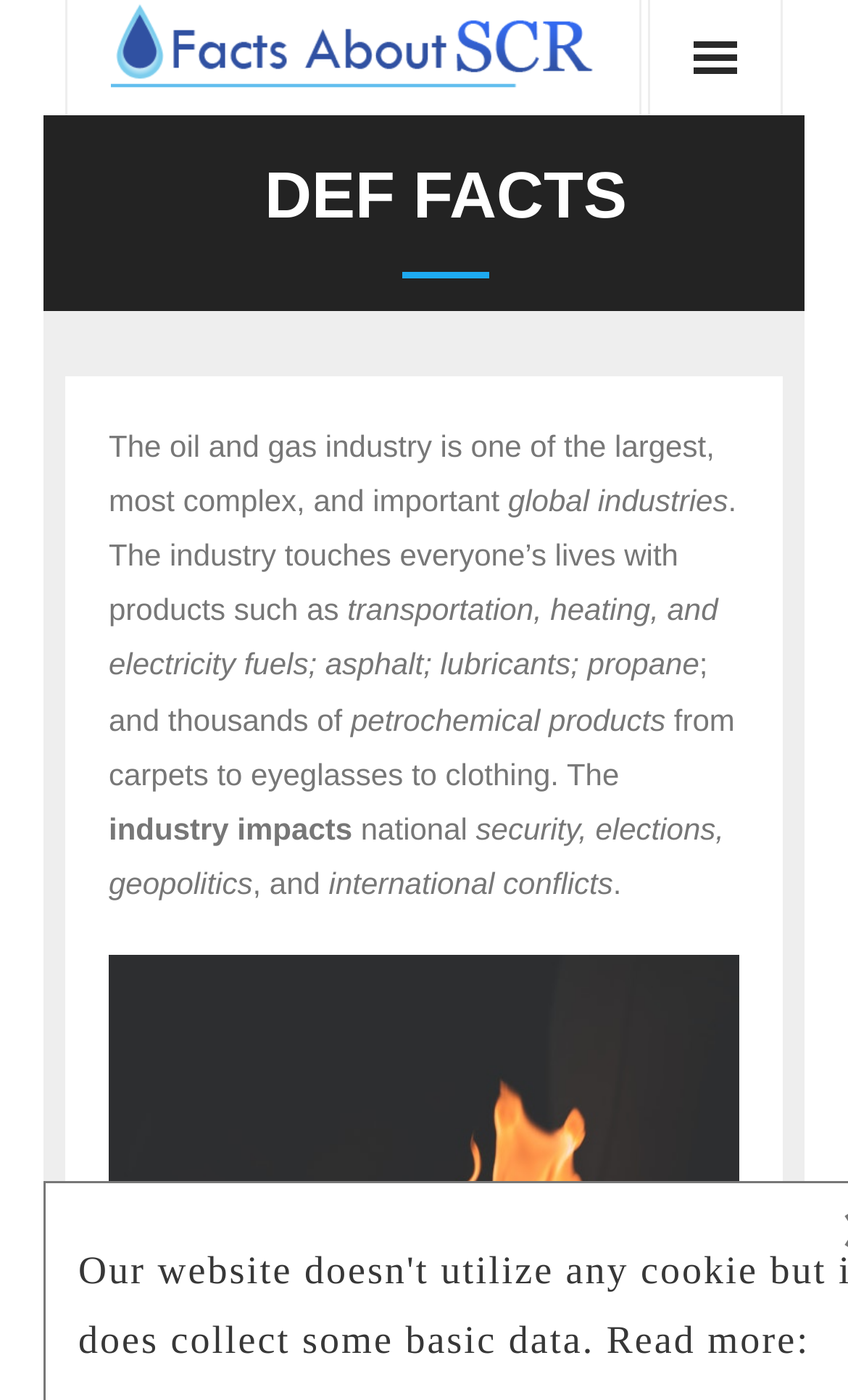Can you give a detailed response to the following question using the information from the image? What are some examples of products provided by the industry?

The webpage lists various products provided by the oil and gas industry, including transportation, heating, and electricity fuels, asphalt, lubricants, propane, and thousands of petrochemical products, which are used in everyday life, such as carpets, eyeglasses, and clothing.